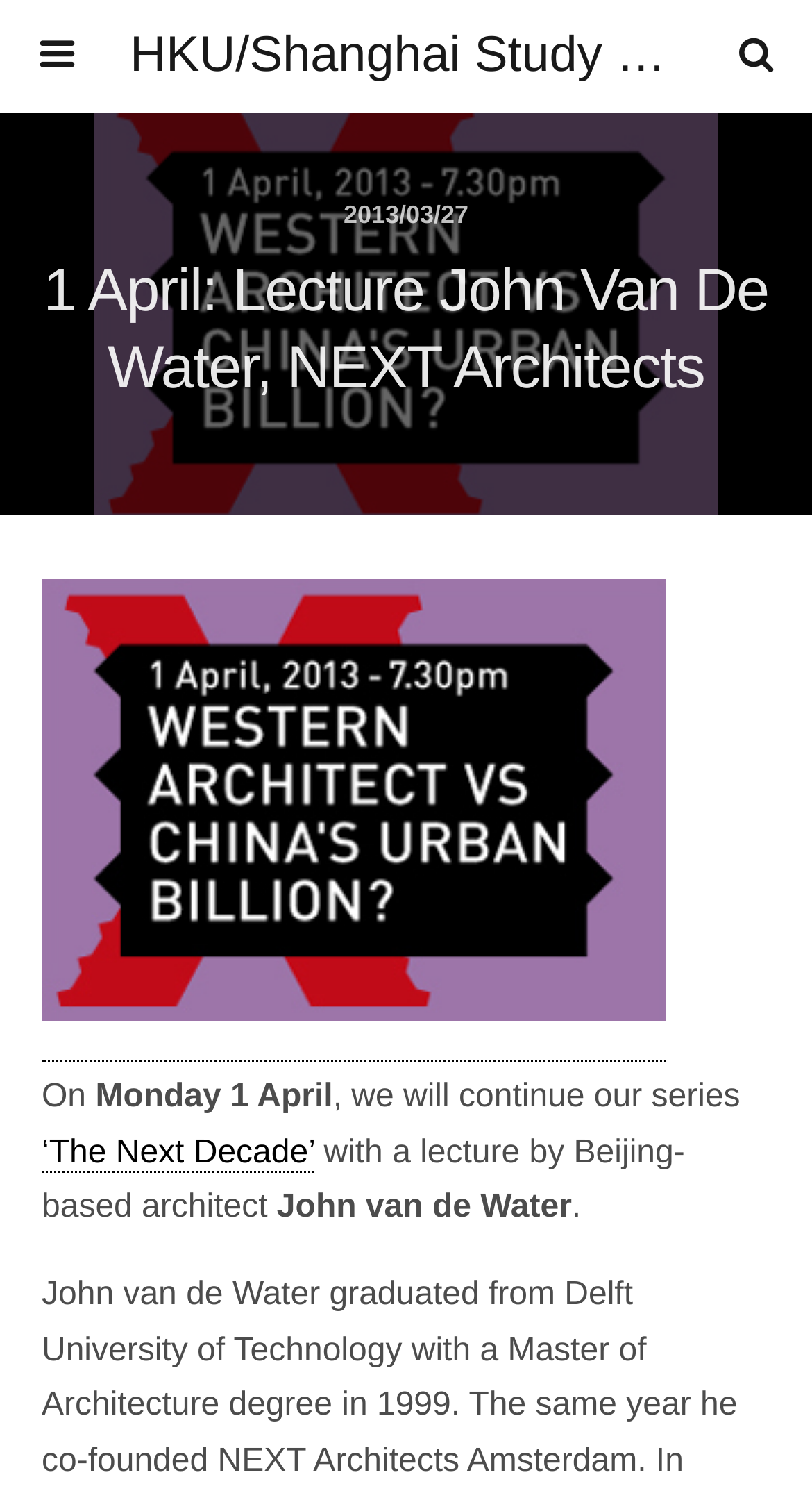Using details from the image, please answer the following question comprehensively:
What is the search box placeholder text?

I found the search box placeholder text by looking at the textbox element with the text 'Search this website…' which is located at the top of the page.